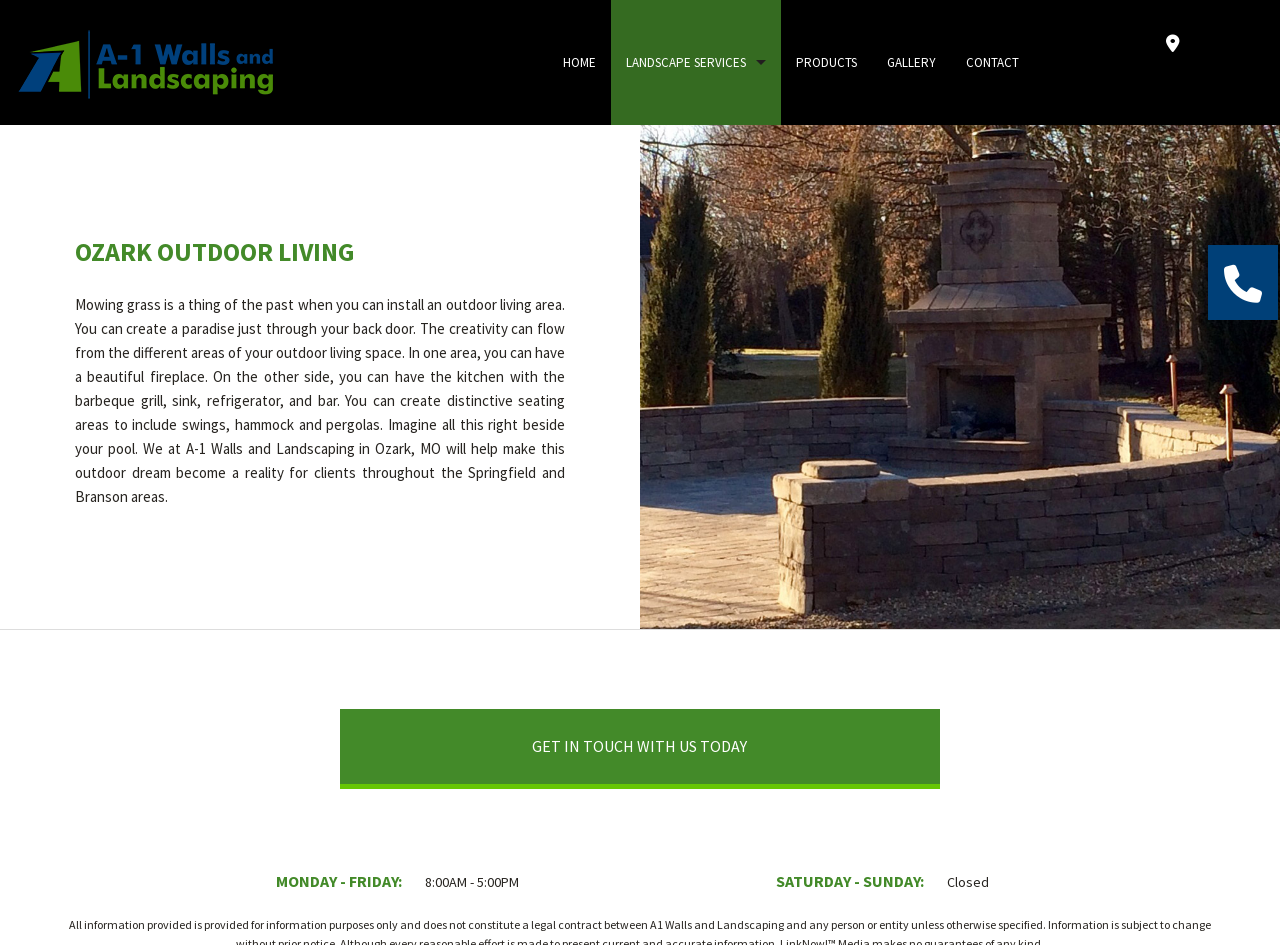Determine the bounding box coordinates (top-left x, top-left y, bottom-right x, bottom-right y) of the UI element described in the following text: Landscape Services

[0.478, 0.0, 0.61, 0.132]